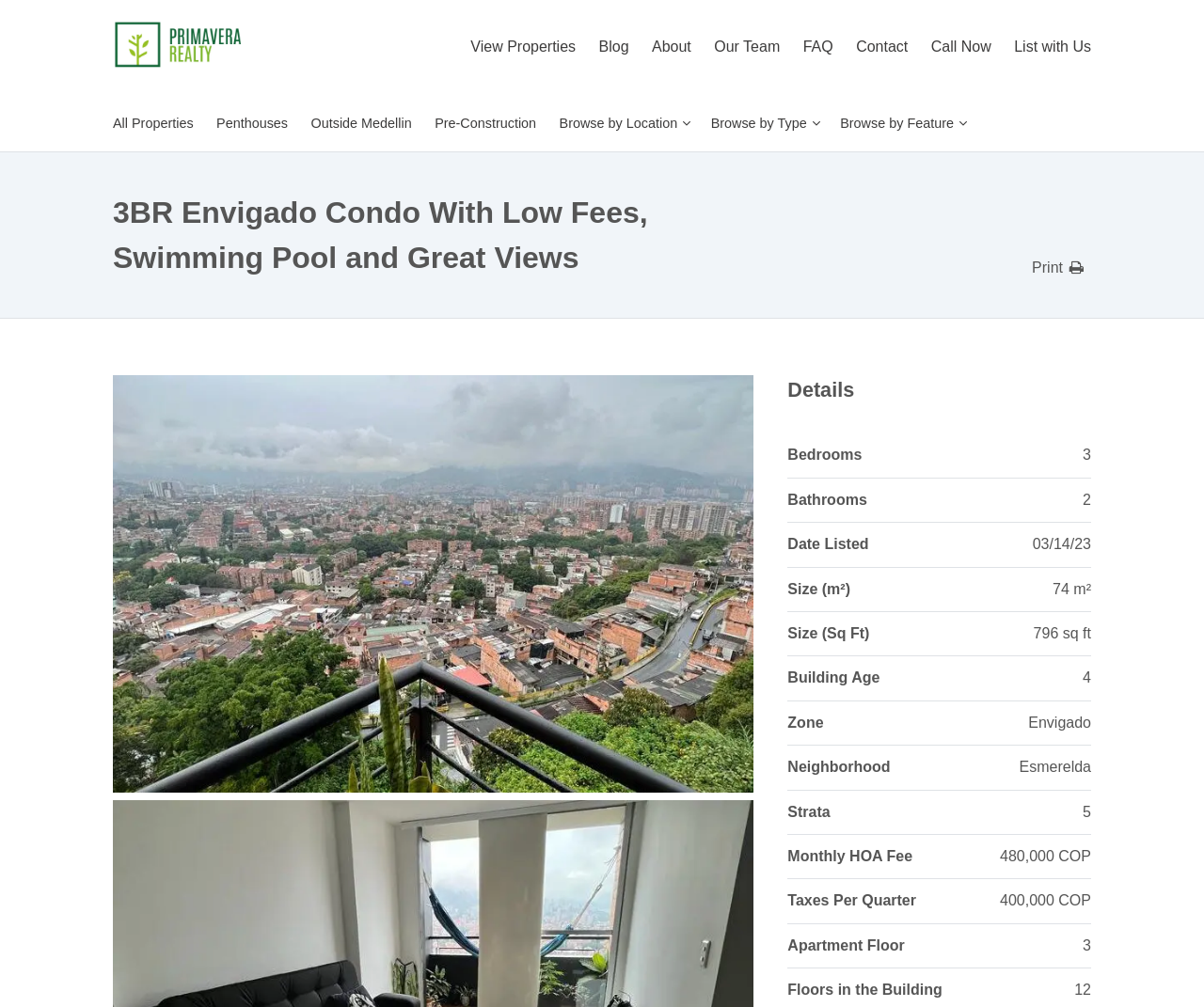Find the bounding box coordinates of the element you need to click on to perform this action: 'Click the logo'. The coordinates should be represented by four float values between 0 and 1, in the format [left, top, right, bottom].

[0.094, 0.019, 0.203, 0.069]